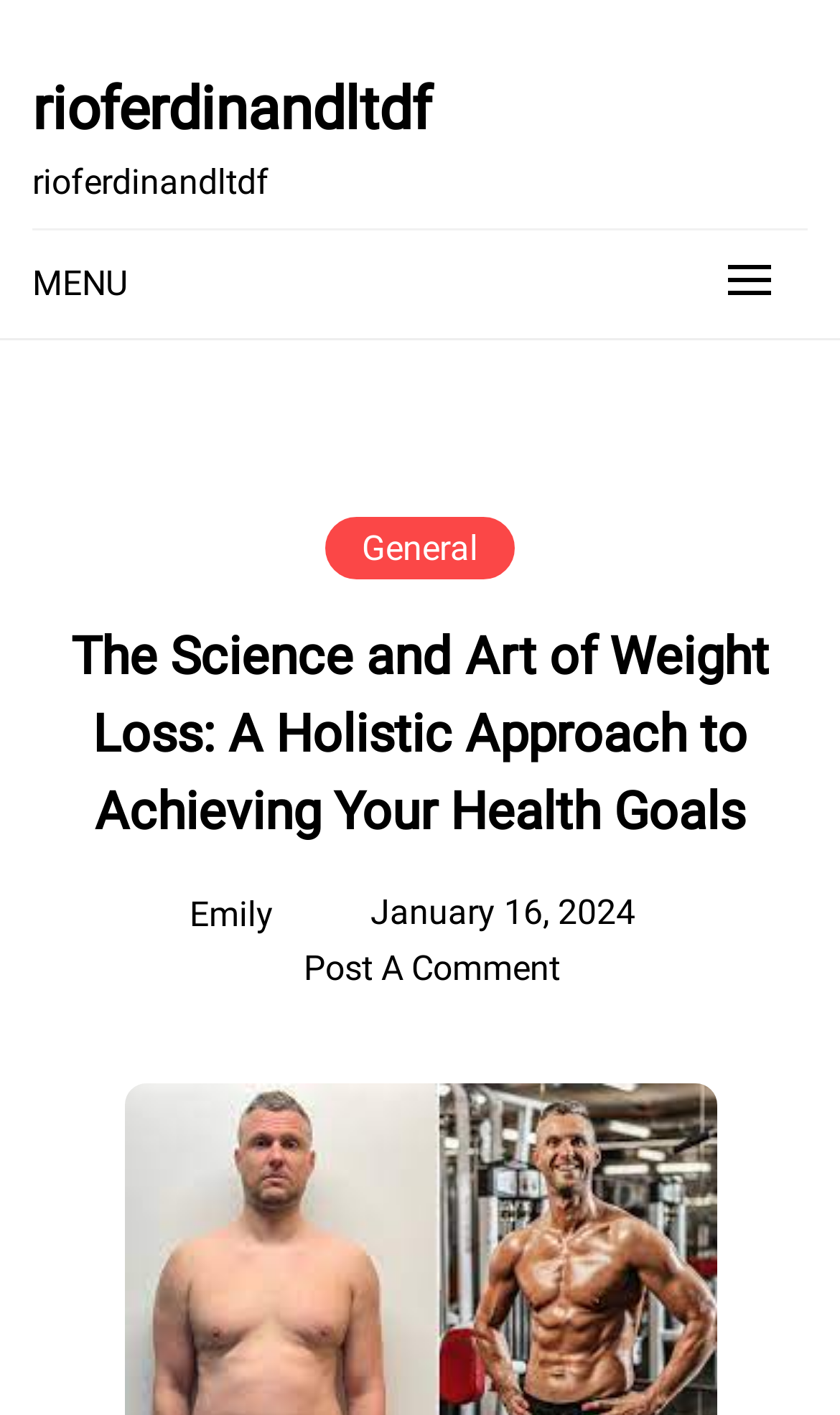What is the name of the author?
Provide an in-depth and detailed explanation in response to the question.

The author's name can be found in the link 'Emily' which is located below the main heading and above the date 'January 16, 2024'.